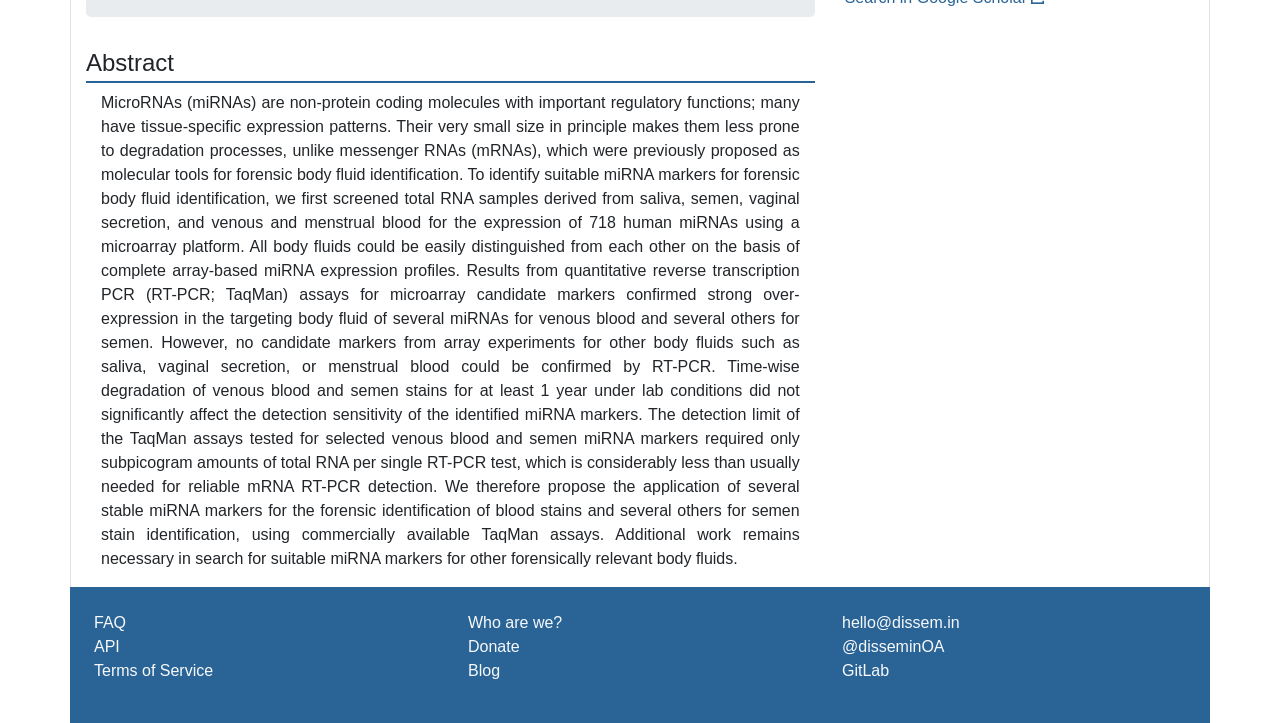Determine the bounding box coordinates for the UI element matching this description: "Who are we?".

[0.366, 0.85, 0.439, 0.873]